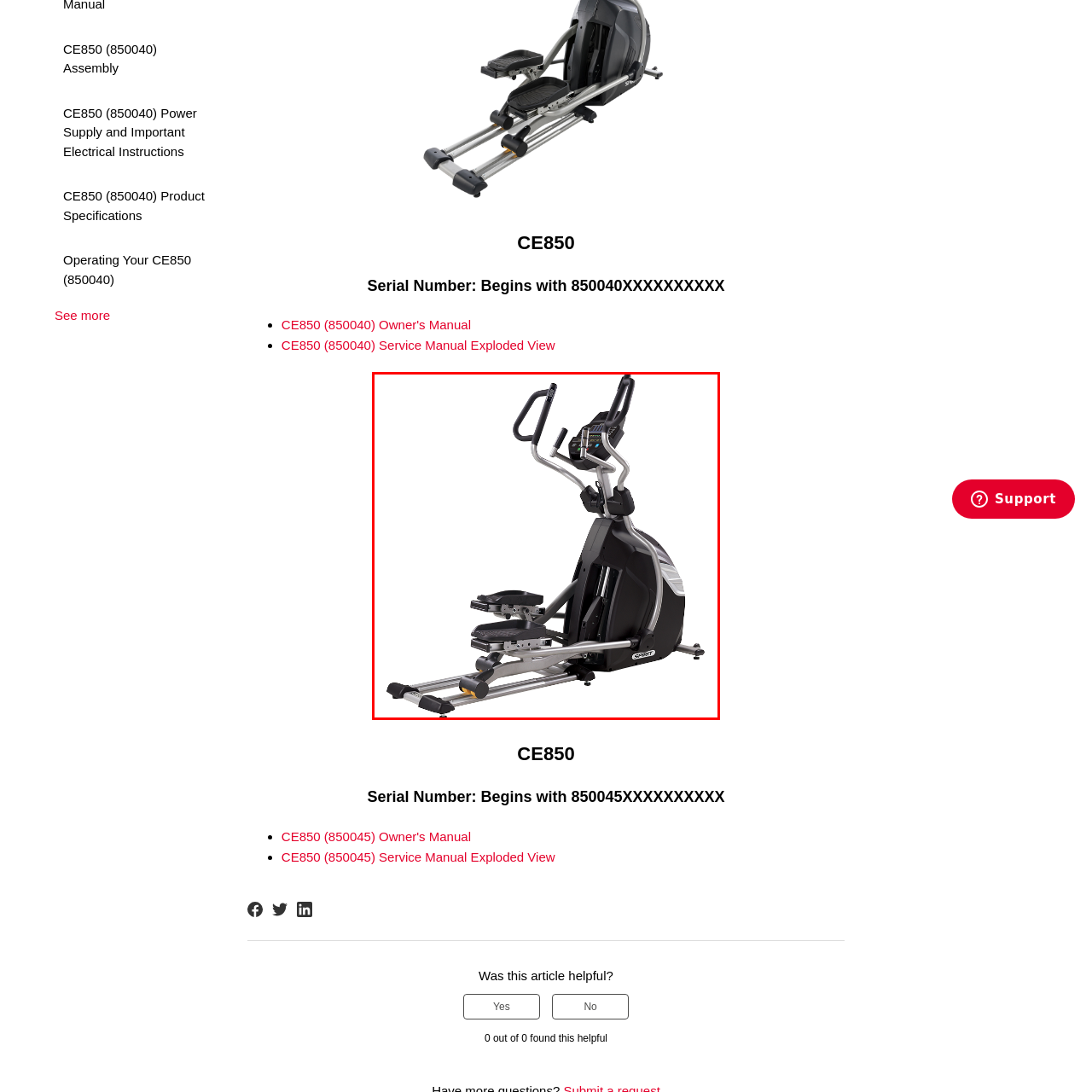How many handlebars does the elliptical trainer have?
Observe the section of the image outlined in red and answer concisely with a single word or phrase.

Dual